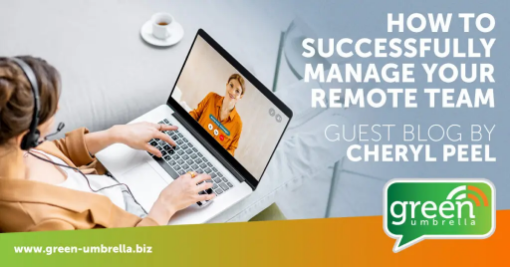Detail every aspect of the image in your caption.

The image titled "How to Successfully Manage Your Remote Team" showcases a woman engaged in a video call, symbolizing modern communication in remote work environments. She is seated at a desk with a laptop open, displaying a split-screen view, indicating a professional interaction. The background is thoughtfully designed, featuring elements of a home office setting. Additionally, the bottom right corner displays the logo for Green Umbrella Marketing, reinforcing the source of the content. The text "Guest Blog by Cheryl Peel" credits the author, emphasizing the insightful expertise provided in this context. This visual encapsulates the essence of remote team management, mirroring the themes discussed in the accompanying article.